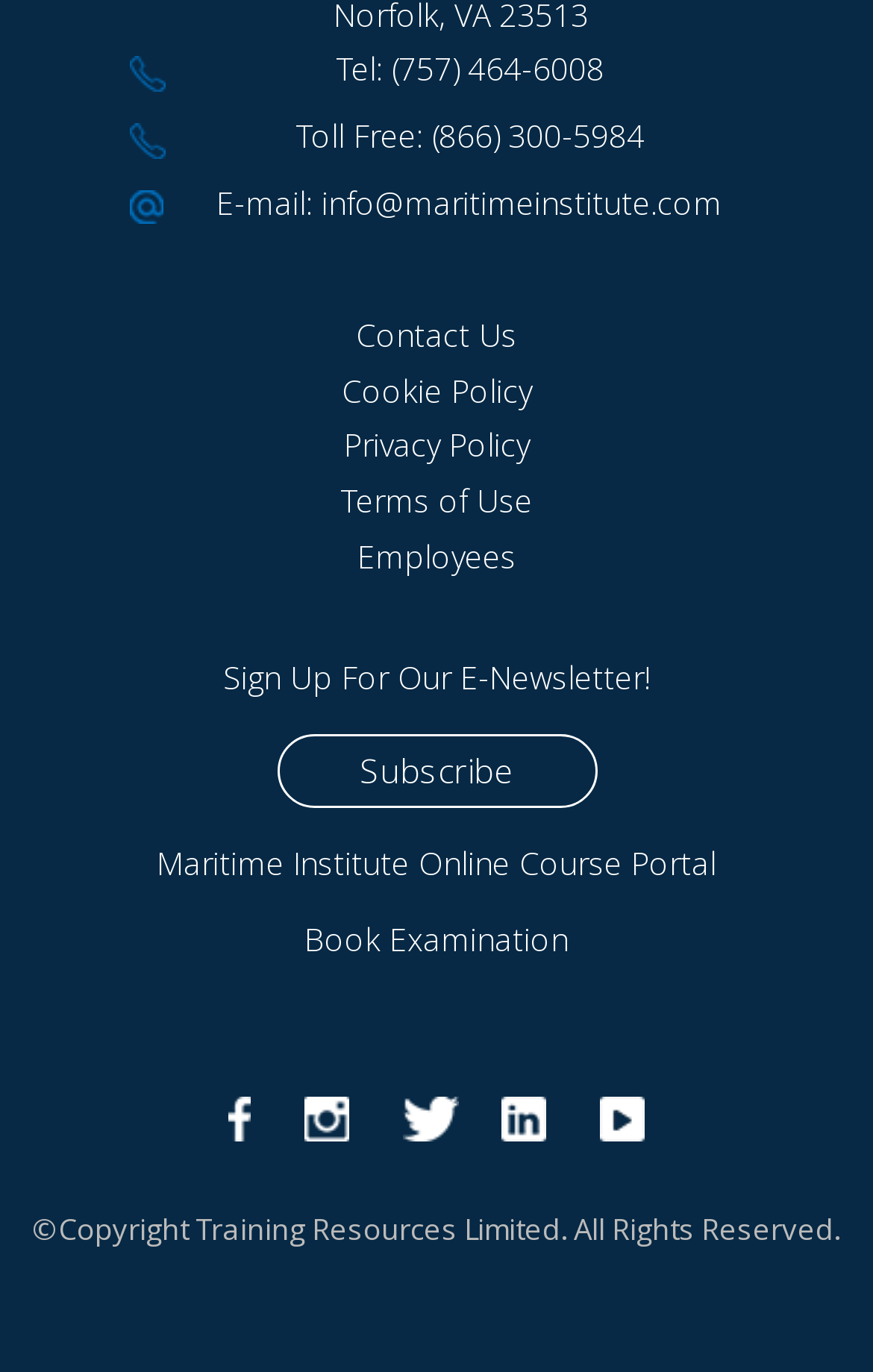Please locate the bounding box coordinates of the element that should be clicked to achieve the given instruction: "Send an email".

[0.368, 0.133, 0.827, 0.164]